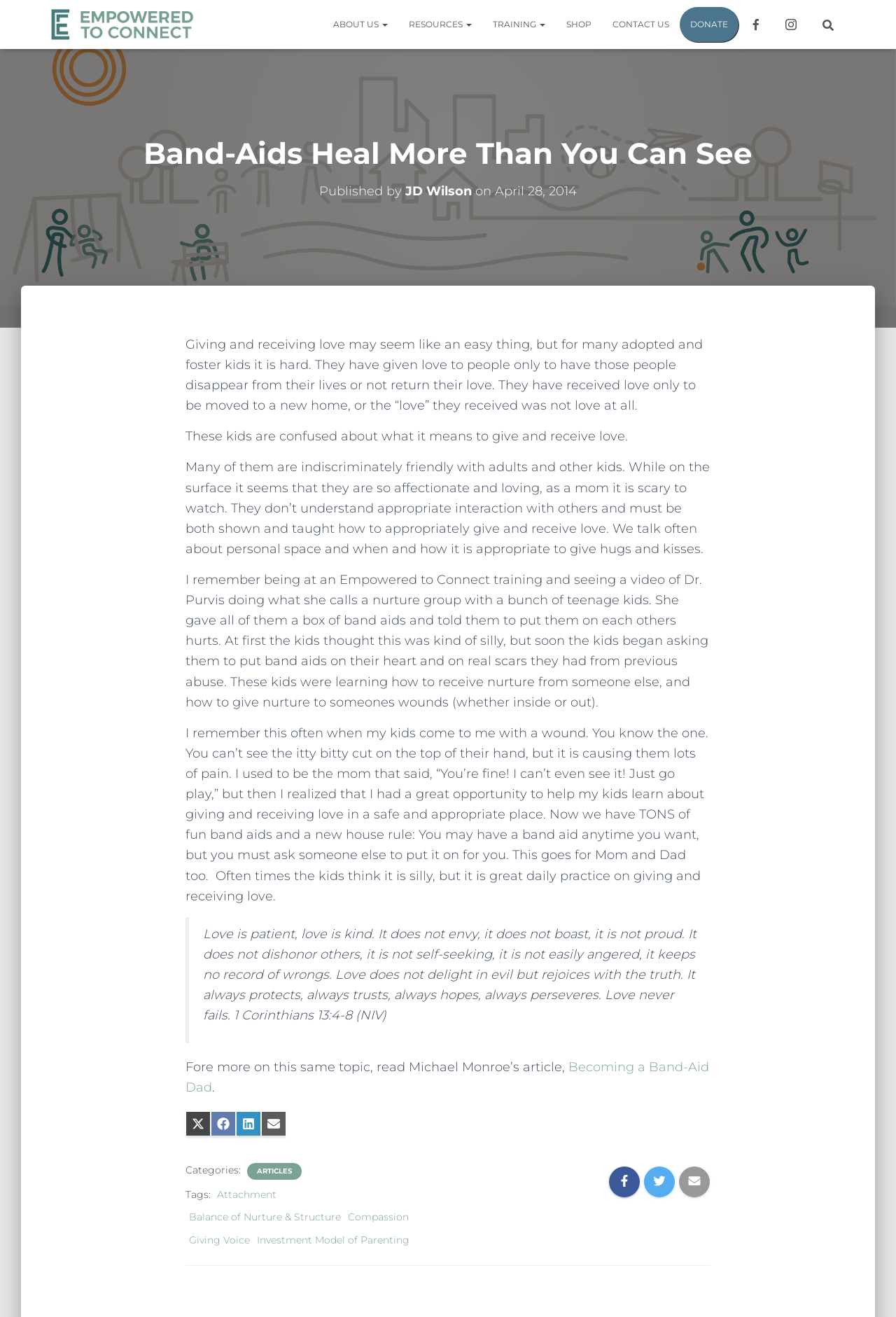Locate the bounding box coordinates for the element described below: "Becoming a Band-Aid Dad". The coordinates must be four float values between 0 and 1, formatted as [left, top, right, bottom].

[0.207, 0.805, 0.791, 0.832]